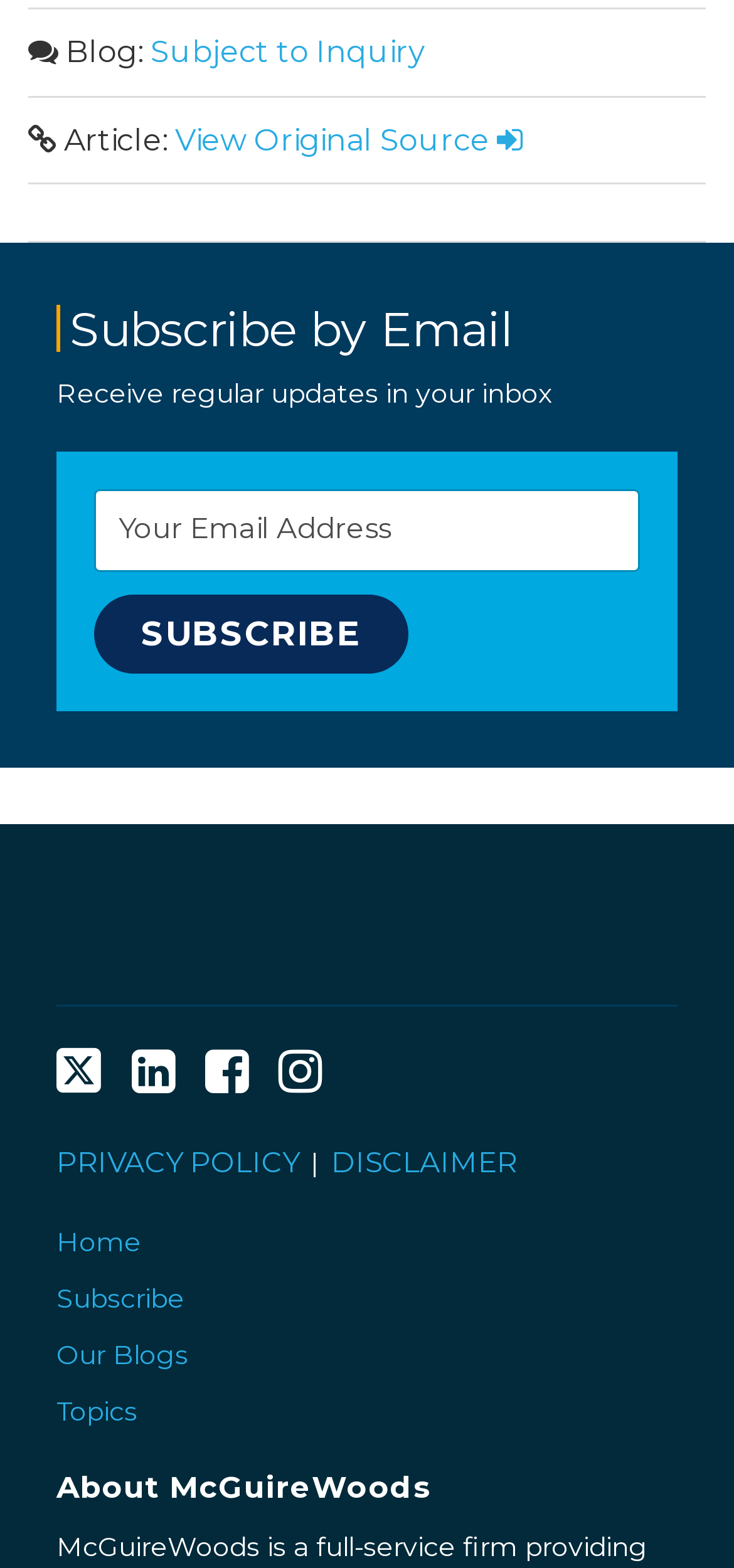Pinpoint the bounding box coordinates of the element that must be clicked to accomplish the following instruction: "Subscribe by email". The coordinates should be in the format of four float numbers between 0 and 1, i.e., [left, top, right, bottom].

[0.128, 0.38, 0.556, 0.43]